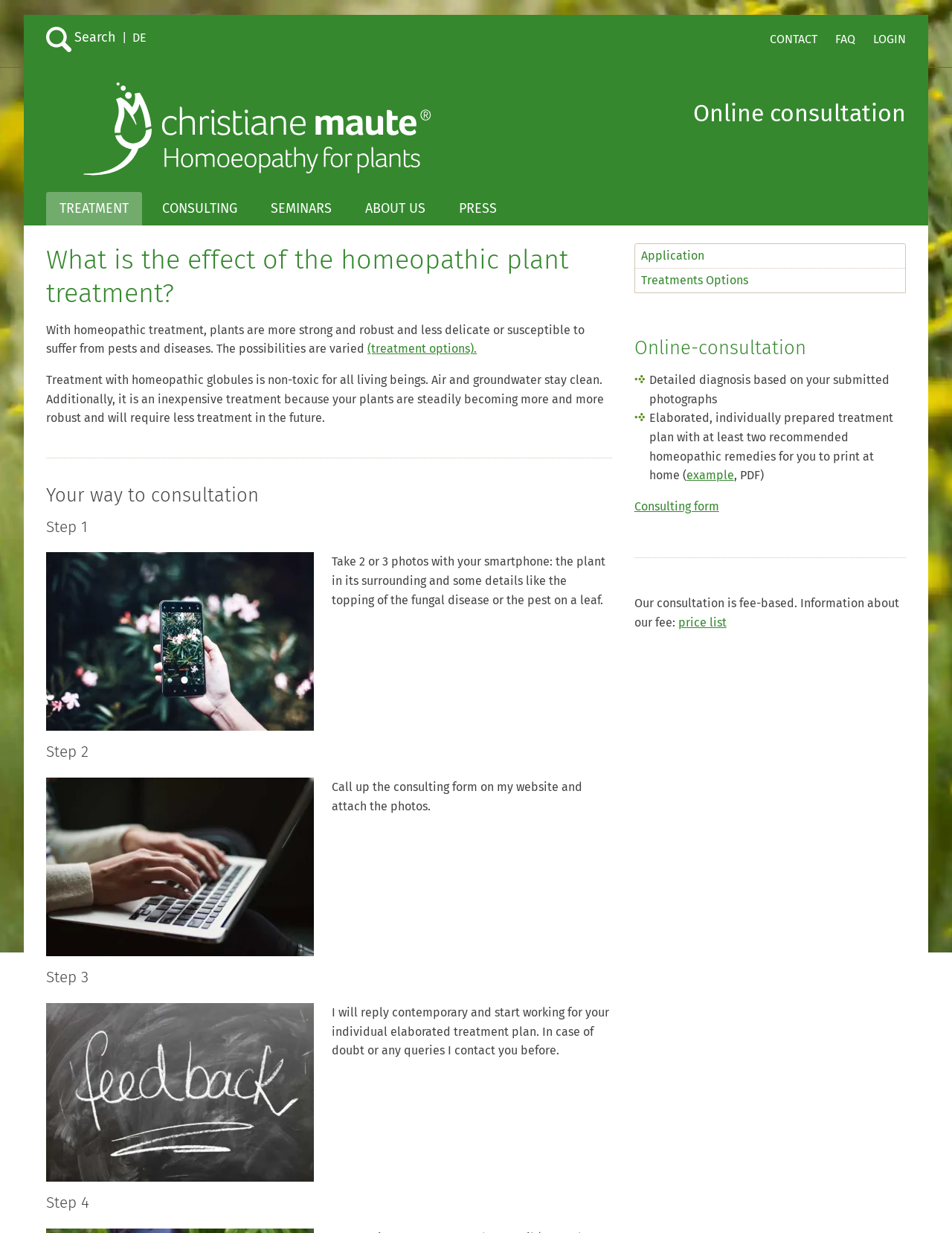How many steps are involved in the consultation process?
Based on the content of the image, thoroughly explain and answer the question.

The webpage outlines a 4-step process for consultation, which includes taking photos of the plant, calling up the consulting form, receiving a reply and treatment plan, and applying the treatment.